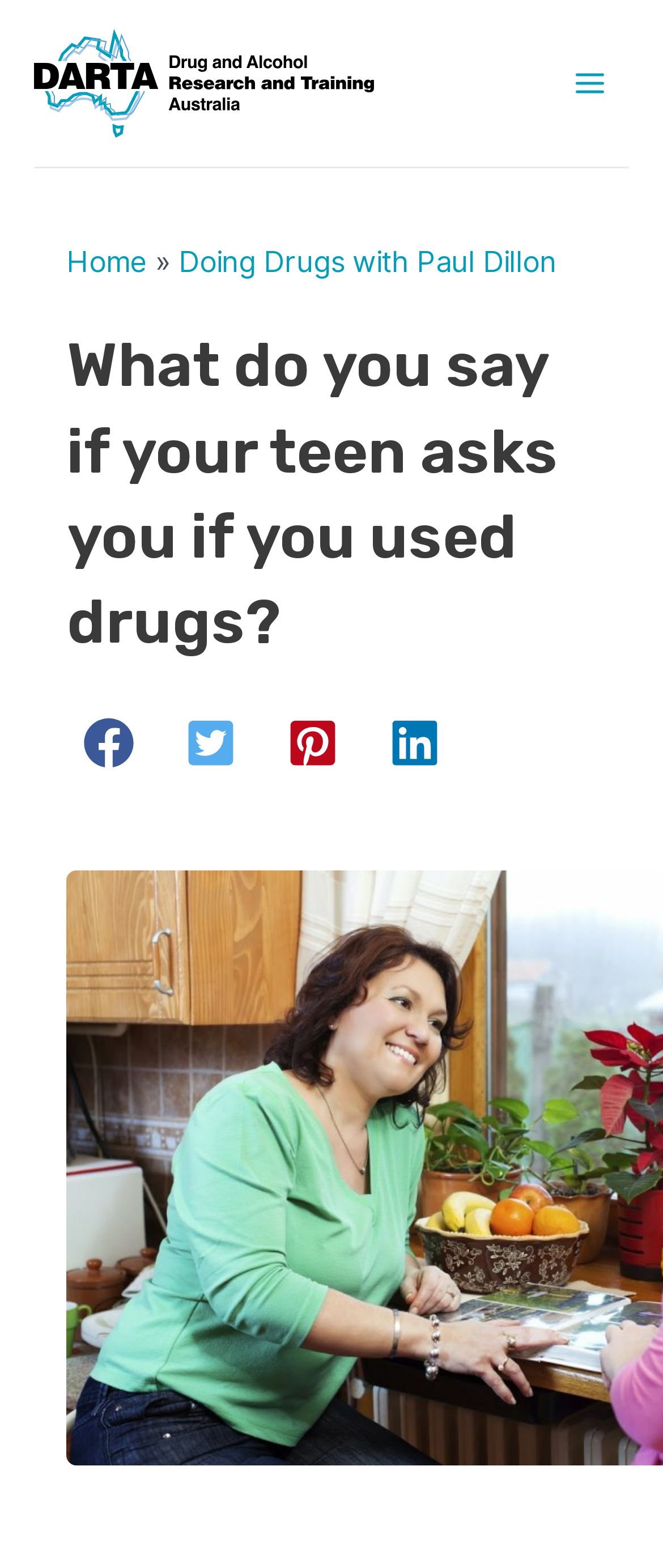Answer the question in a single word or phrase:
What is the topic of the main article?

Drugs